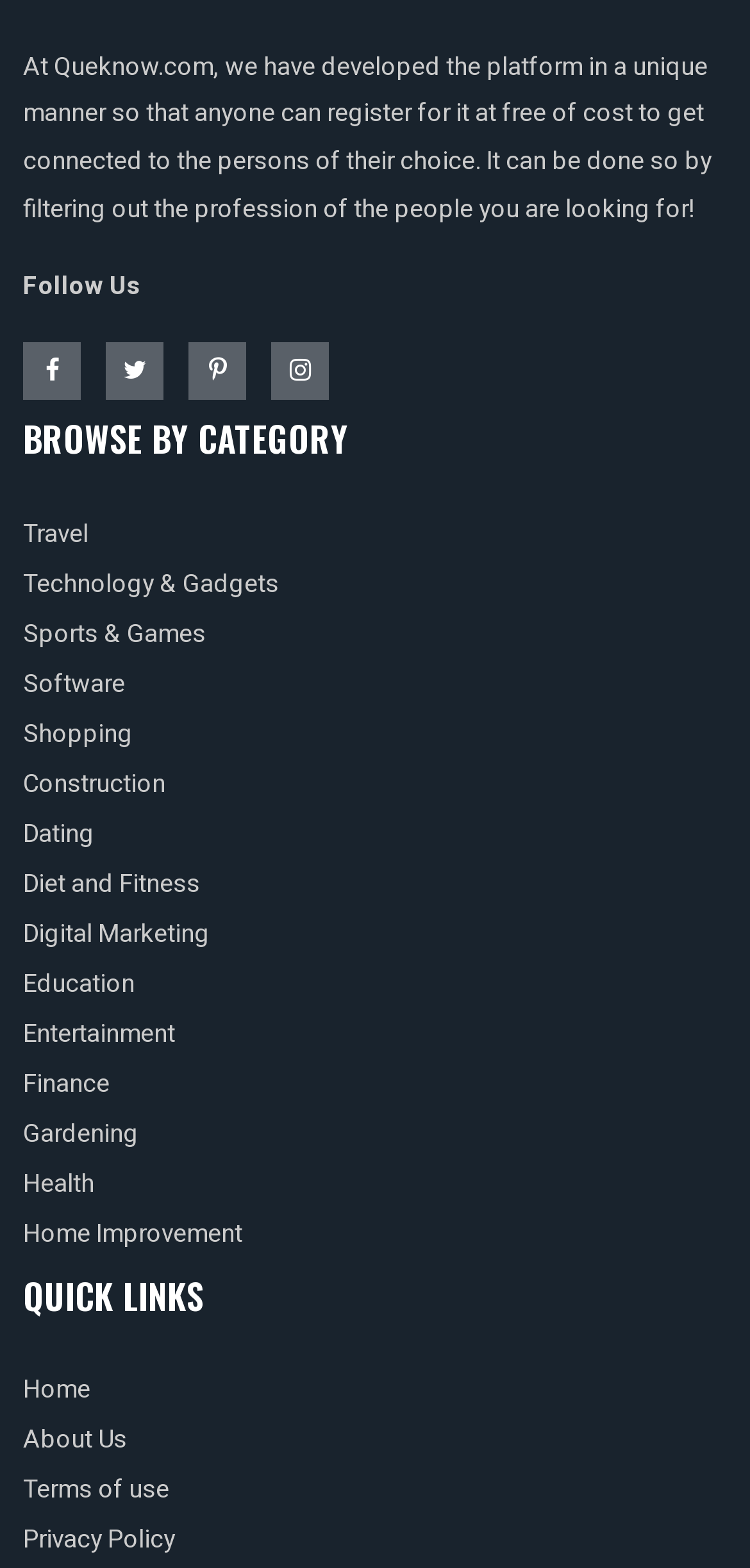Identify the bounding box coordinates of the section to be clicked to complete the task described by the following instruction: "Scroll back to top". The coordinates should be four float numbers between 0 and 1, formatted as [left, top, right, bottom].

None